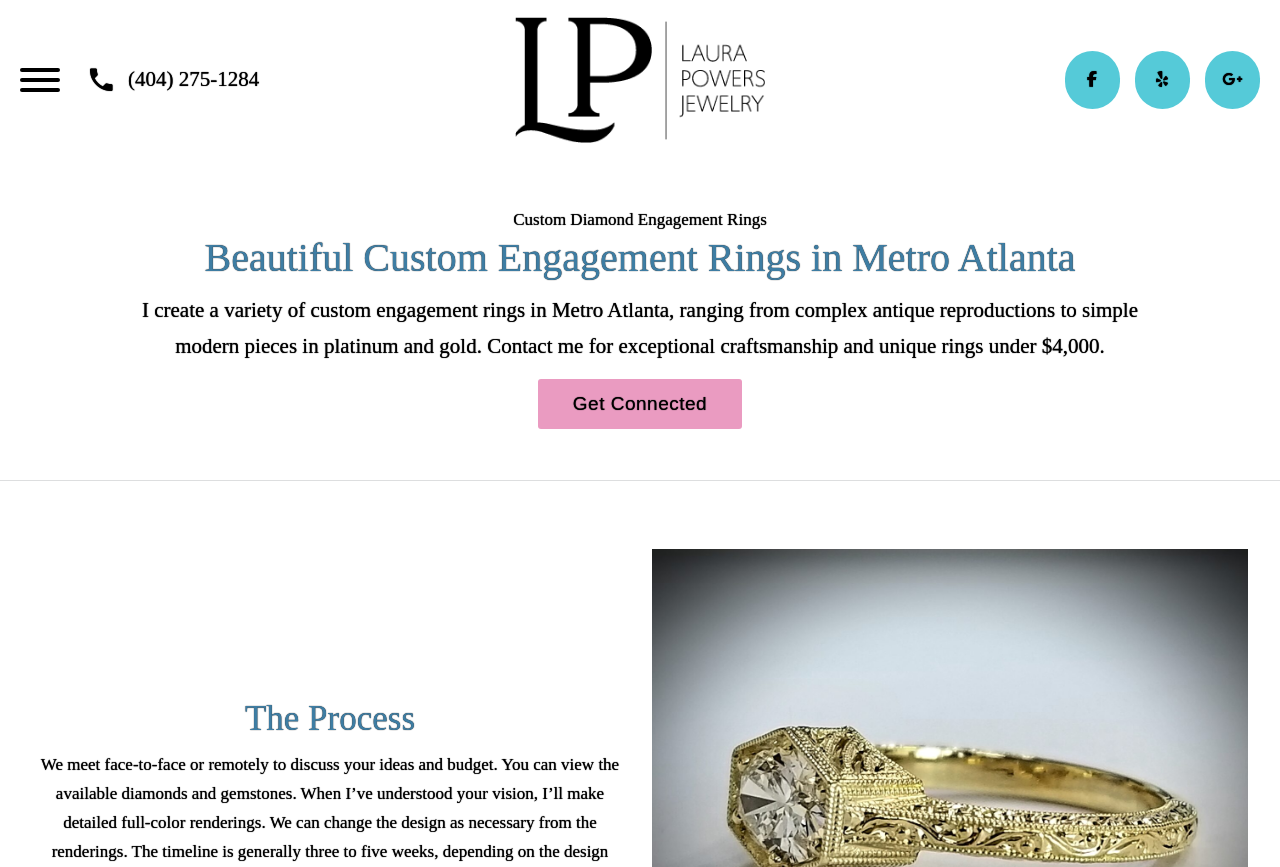Bounding box coordinates are specified in the format (top-left x, top-left y, bottom-right x, bottom-right y). All values are floating point numbers bounded between 0 and 1. Please provide the bounding box coordinate of the region this sentence describes: alt="Laura Powers Jewelry"

[0.402, 0.02, 0.598, 0.165]